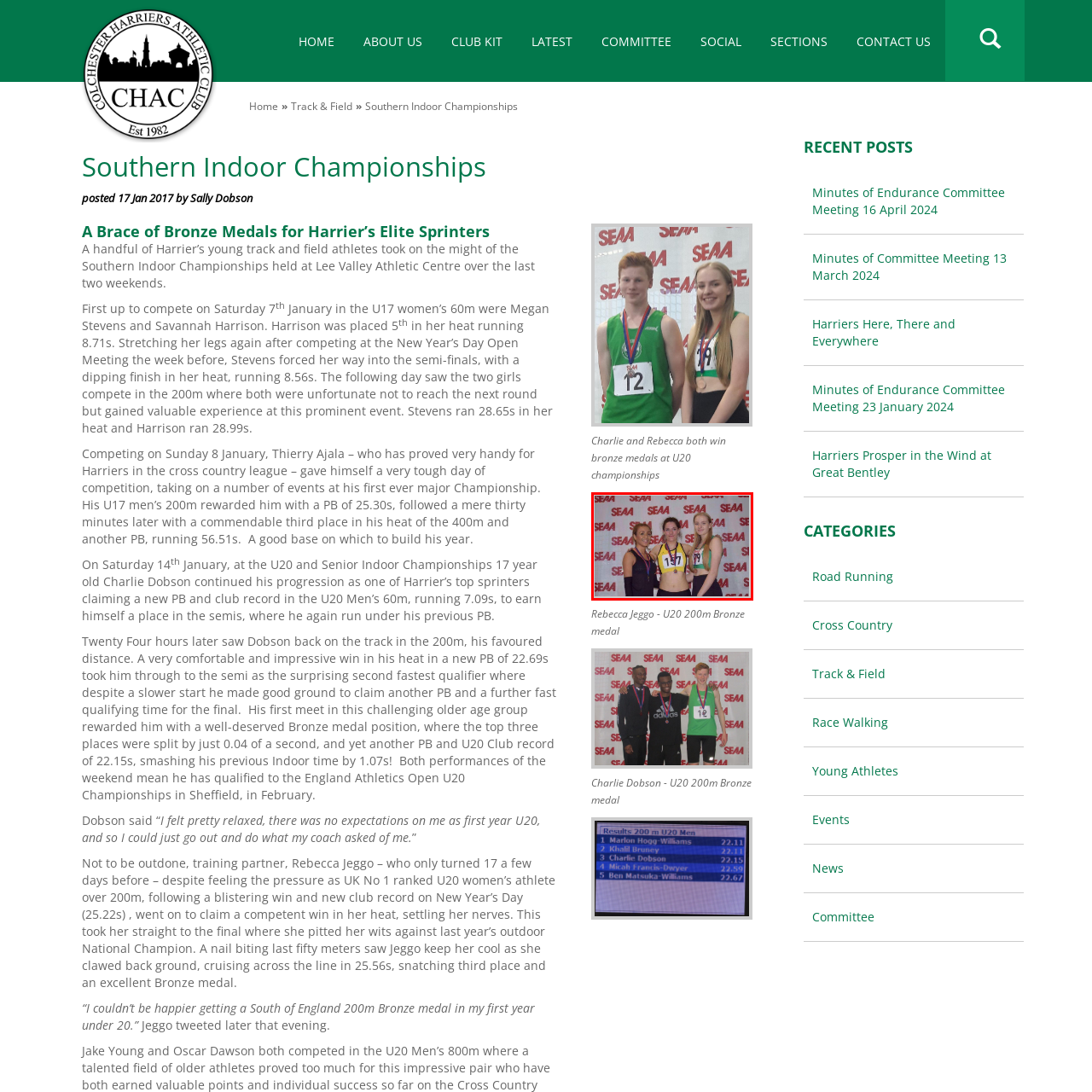Concentrate on the image marked by the red box, What is the significance of the SEAA logo in the backdrop?
 Your answer should be a single word or phrase.

Emphasizing the event's significance